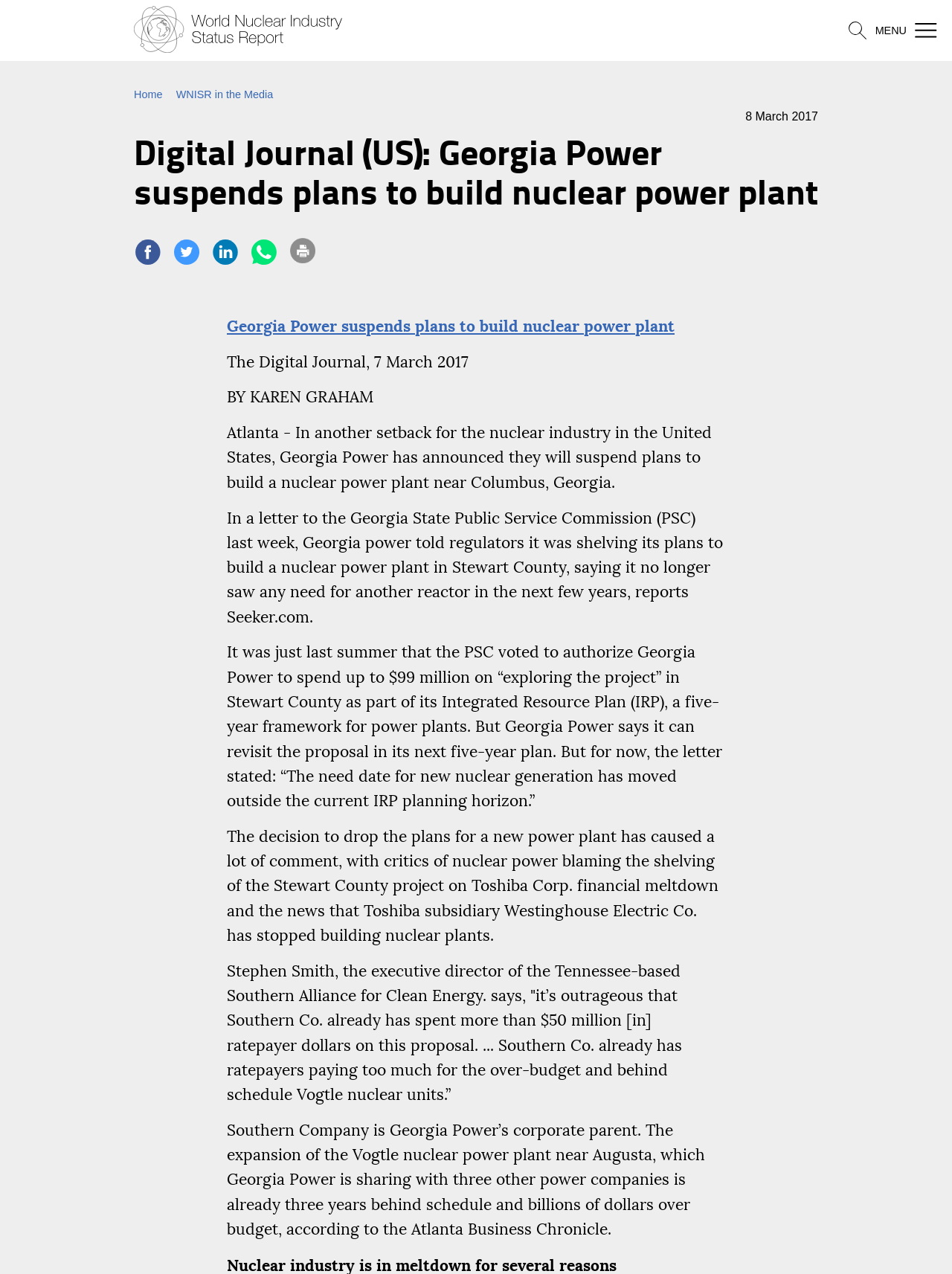Bounding box coordinates are given in the format (top-left x, top-left y, bottom-right x, bottom-right y). All values should be floating point numbers between 0 and 1. Provide the bounding box coordinate for the UI element described as: WNISR in the Media

[0.185, 0.069, 0.287, 0.079]